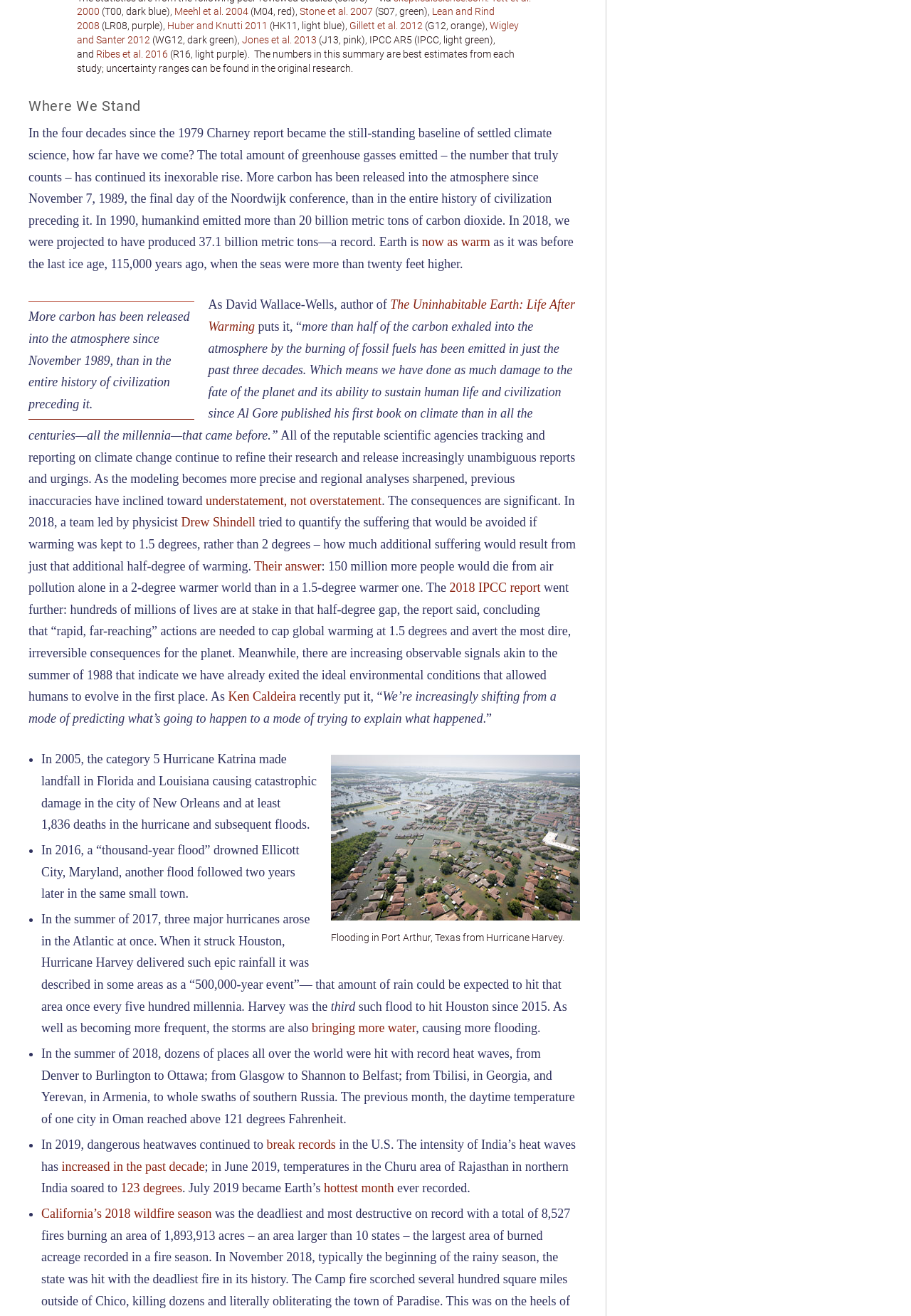Identify the bounding box coordinates for the region of the element that should be clicked to carry out the instruction: "read the article 'The Uninhabitable Earth: Life After Warming'". The bounding box coordinates should be four float numbers between 0 and 1, i.e., [left, top, right, bottom].

[0.229, 0.226, 0.631, 0.254]